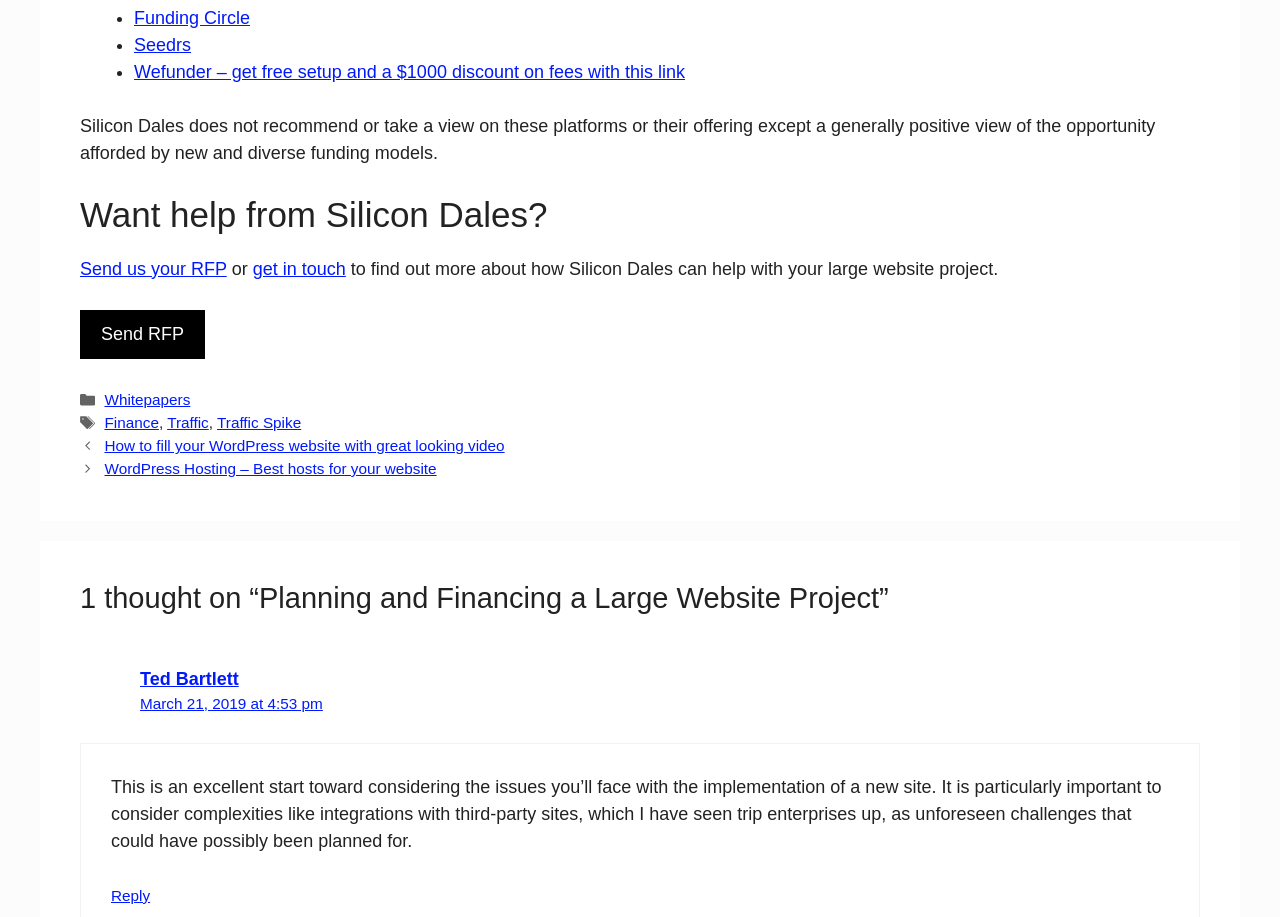Locate the UI element described as follows: "get in touch". Return the bounding box coordinates as four float numbers between 0 and 1 in the order [left, top, right, bottom].

[0.197, 0.282, 0.27, 0.304]